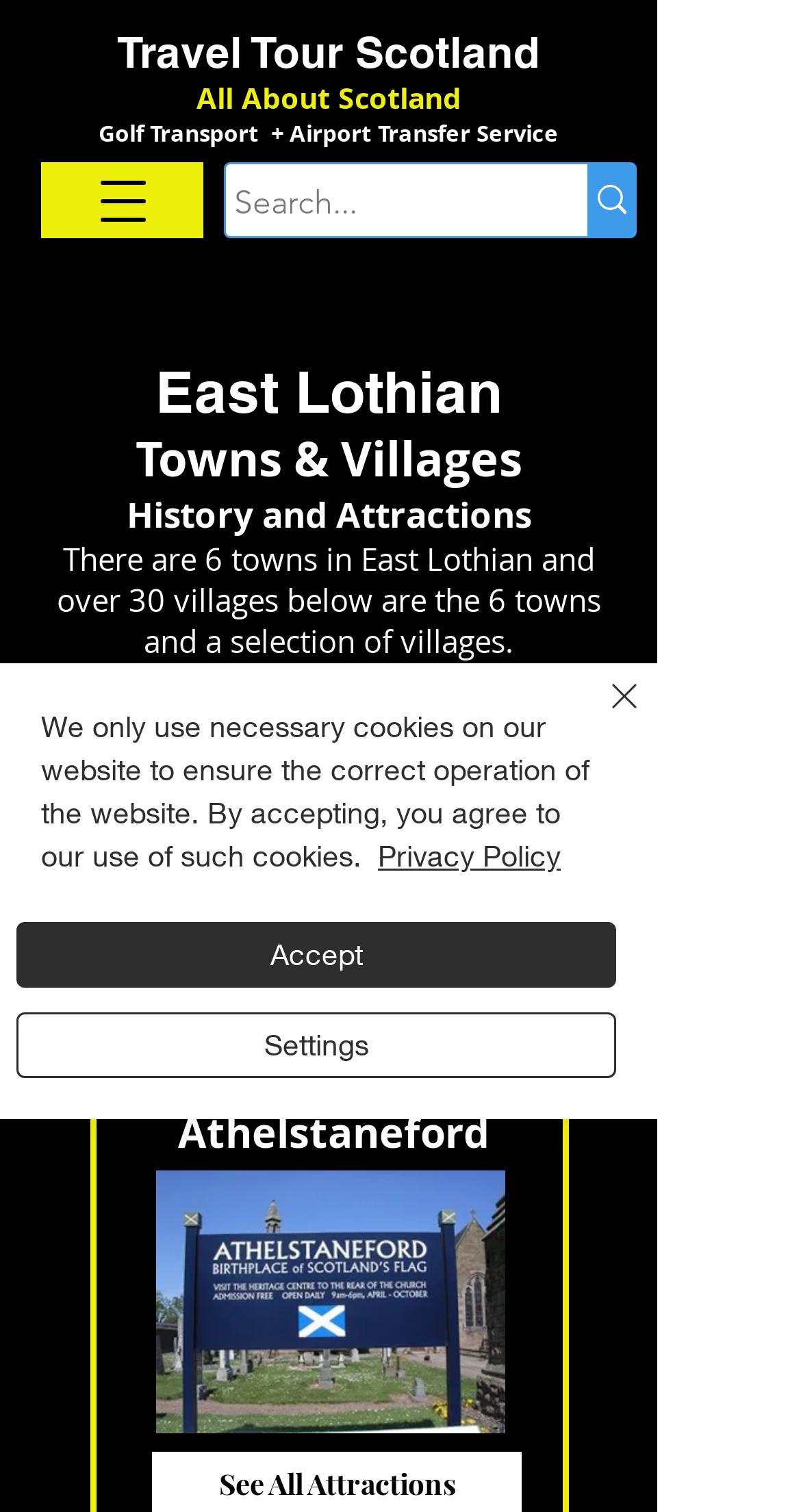Please look at the image and answer the question with a detailed explanation: What is the purpose of the search box?

The search box is located in the top-right corner of the webpage, and it allows users to search for specific content on the website. The search box has a placeholder text 'Search...' and a search button with an image of a magnifying glass.